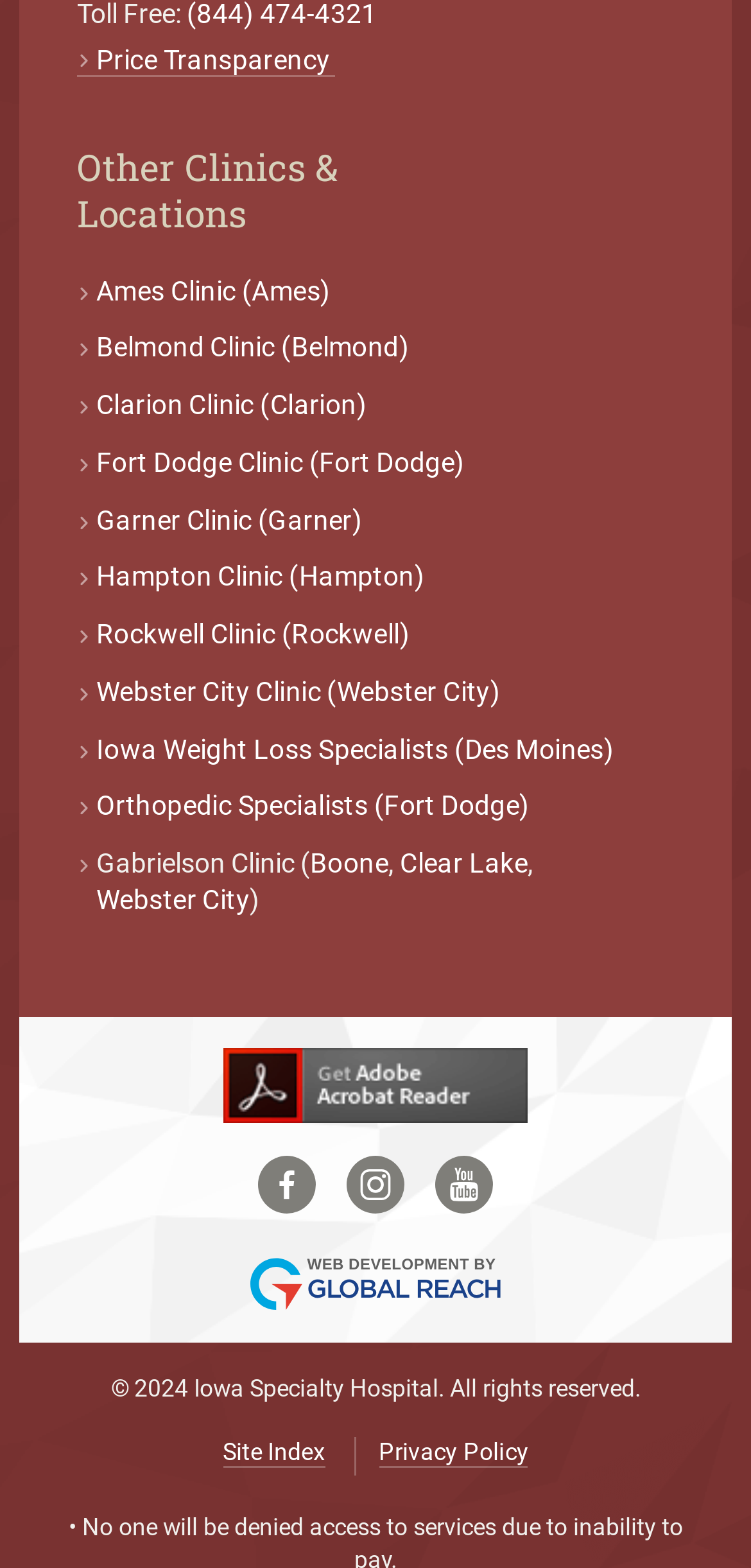How many links are present in the footer section?
Answer the question with a single word or phrase by looking at the picture.

4